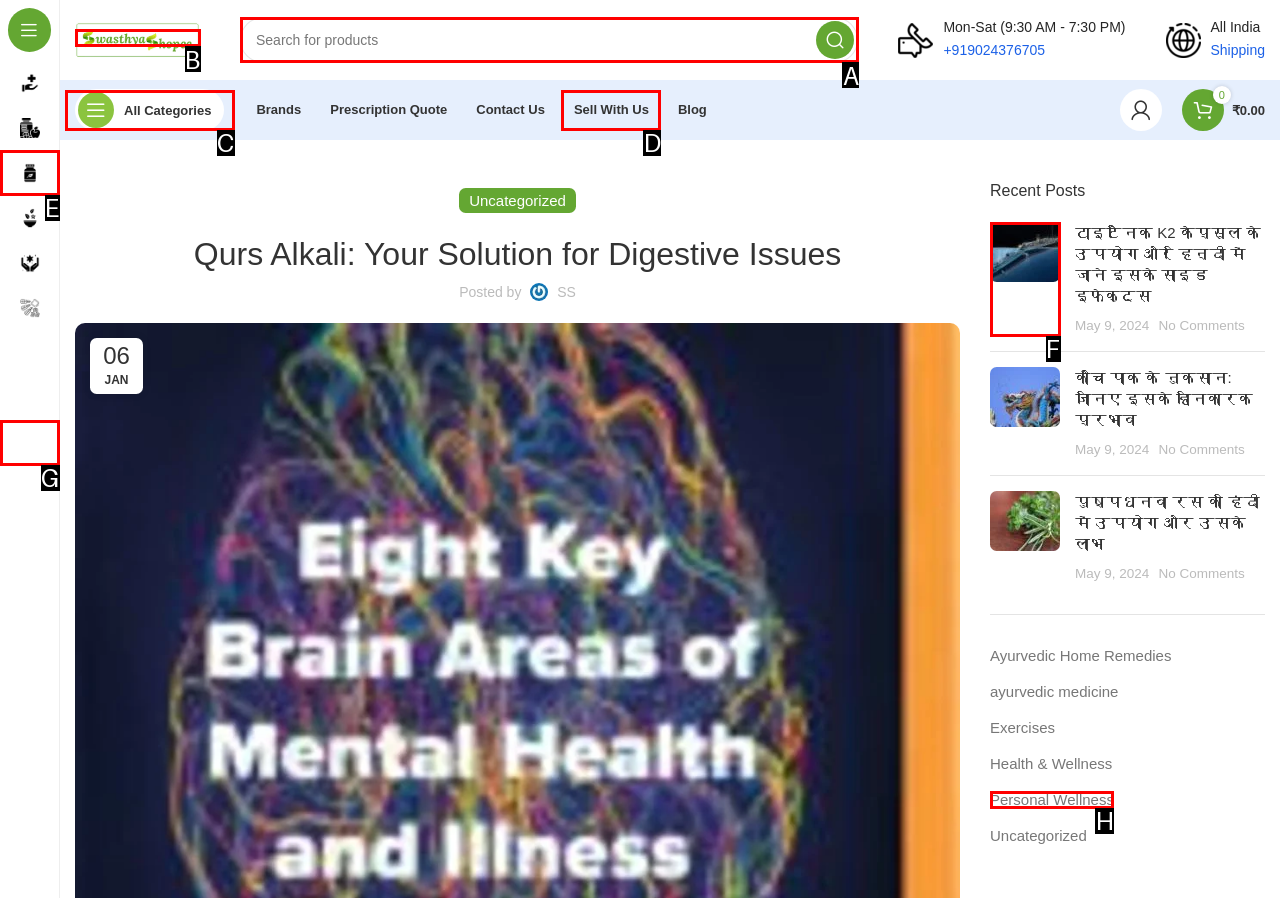Identify which lettered option completes the task: Search for products. Provide the letter of the correct choice.

A